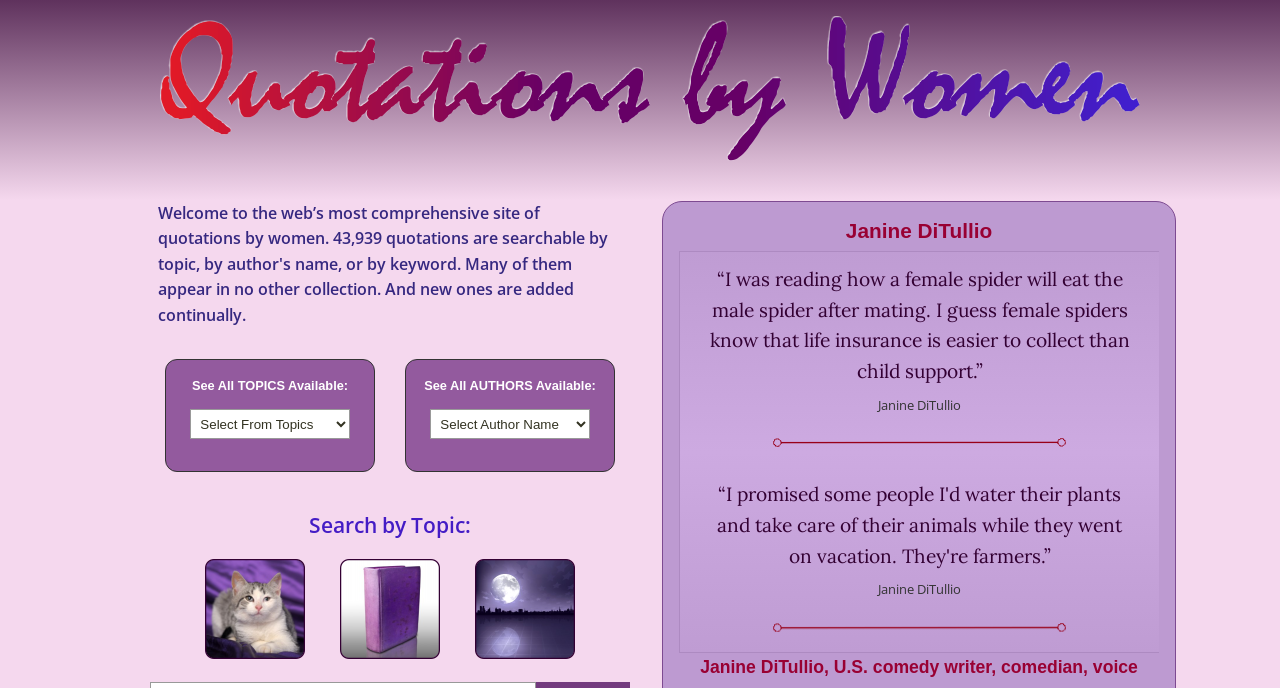Determine the main heading text of the webpage.

Welcome to the web’s most comprehensive site of quotations by women. 43,939 quotations are searchable by topic, by author's name, or by keyword. Many of them appear in no other collection. And new ones are added continually.